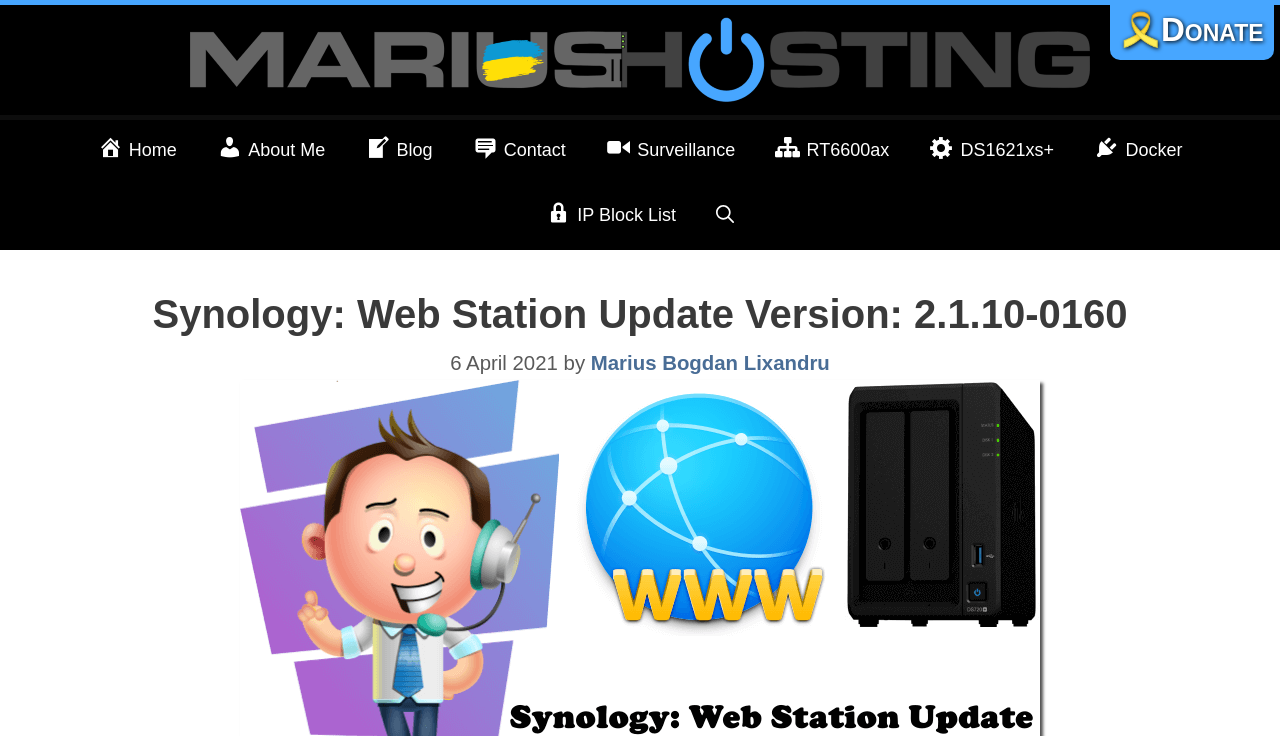Extract the main heading from the webpage content.

Synology: Web Station Update Version: 2.1.10-0160